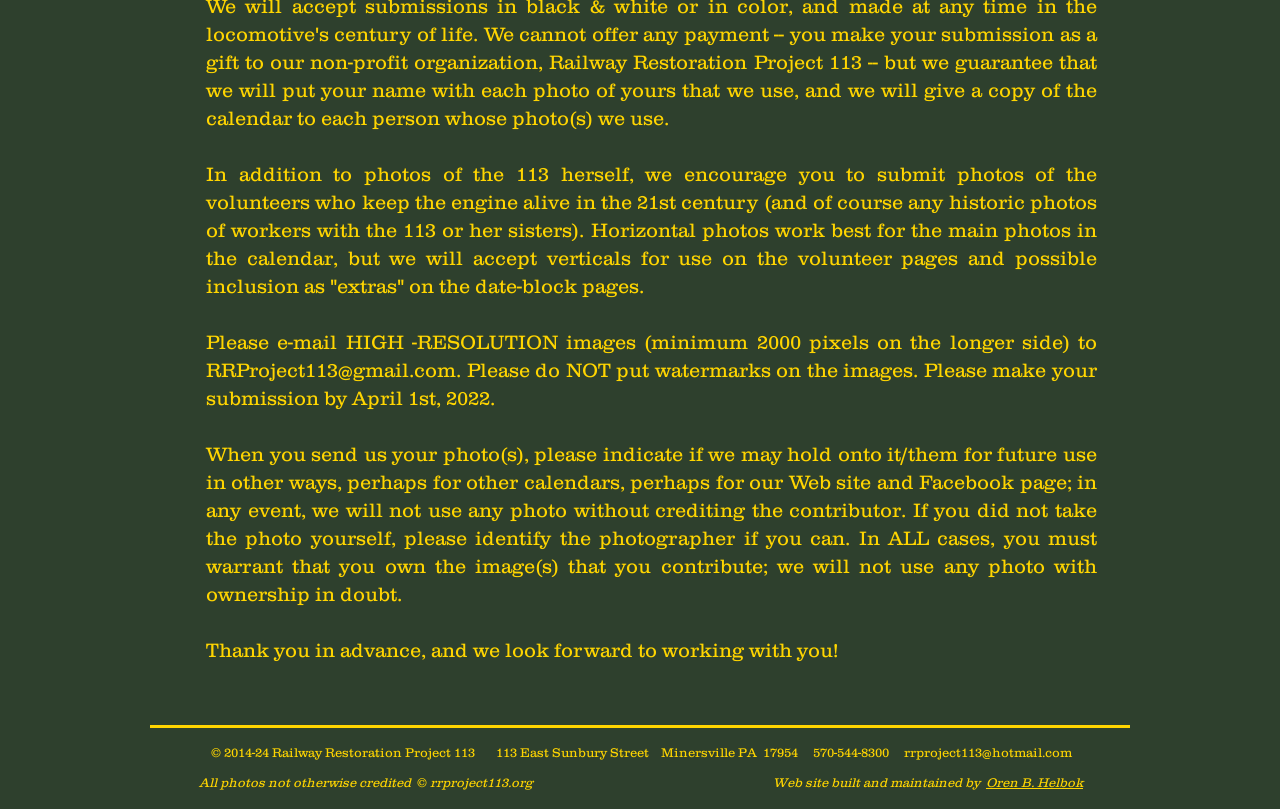Find the bounding box of the UI element described as follows: "RRProject113@gmail.com".

[0.161, 0.443, 0.356, 0.47]